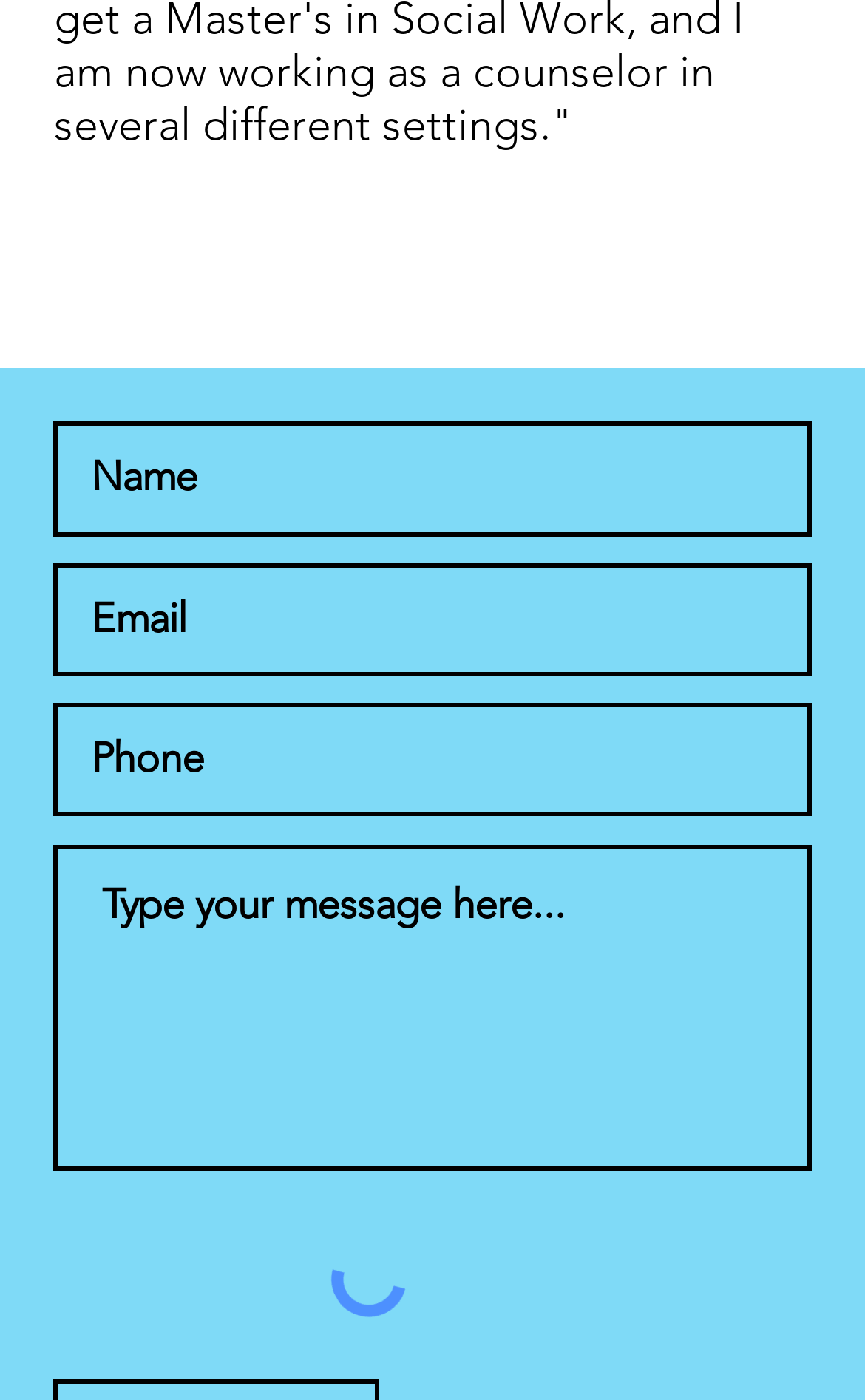Use a single word or phrase to answer this question: 
Where can I find the informational brochure?

Here